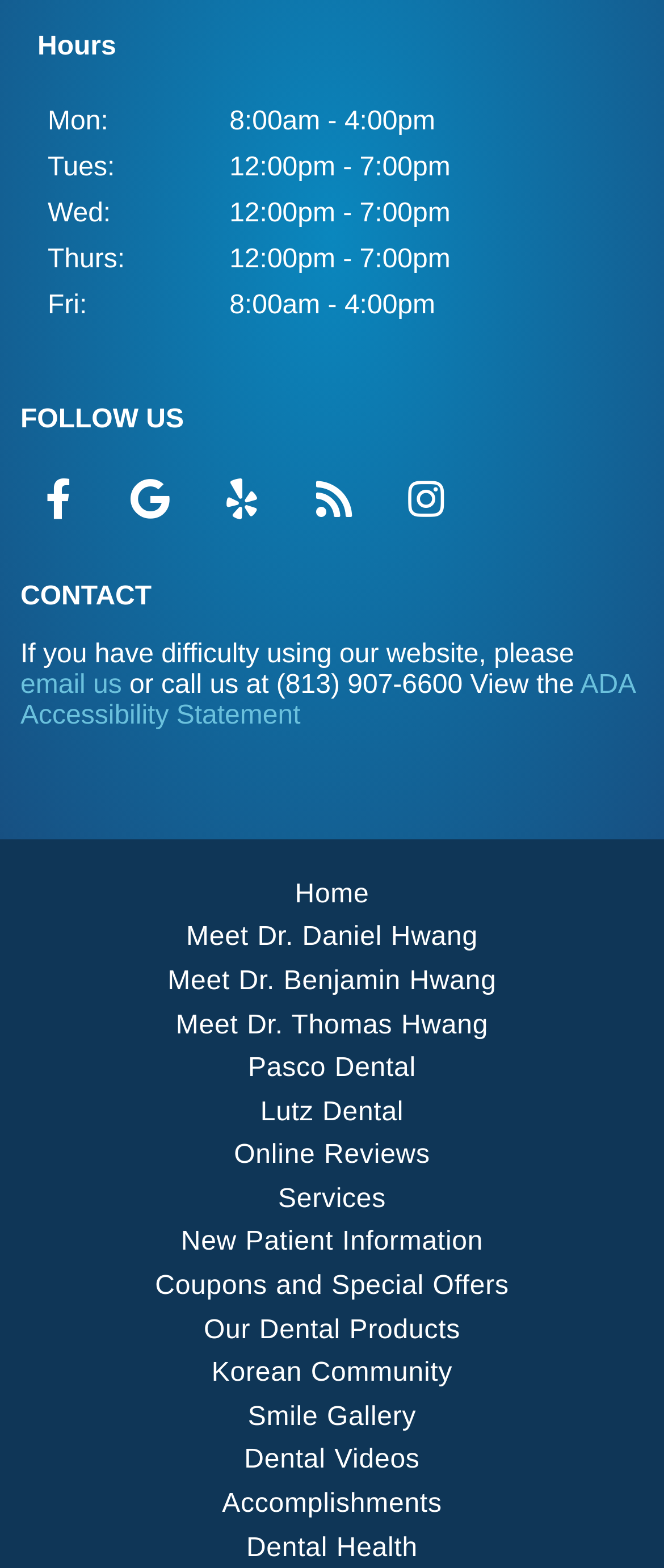Show the bounding box coordinates for the HTML element described as: "Meet Dr. Thomas Hwang".

[0.265, 0.644, 0.735, 0.663]